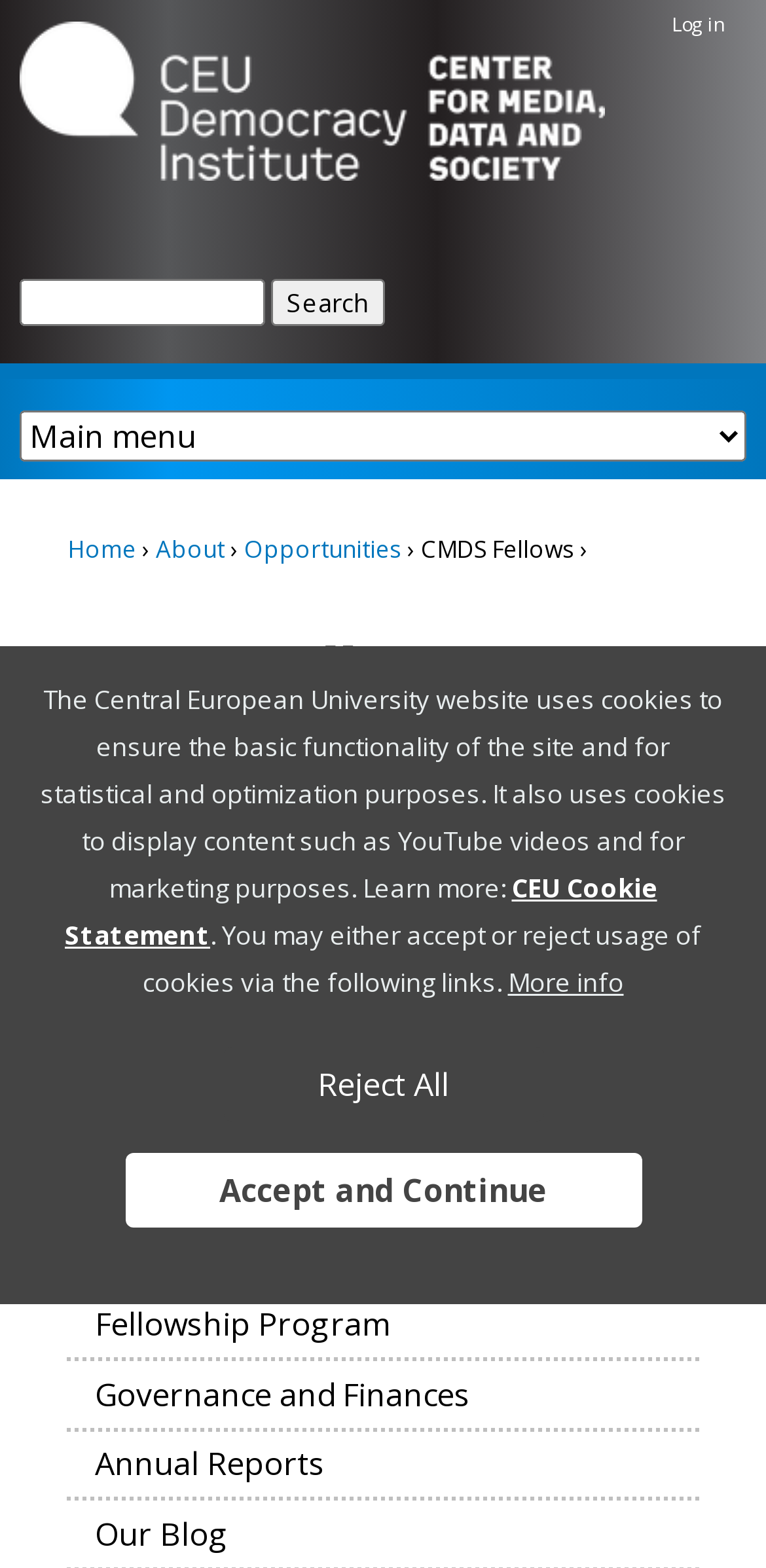Find the bounding box coordinates of the clickable element required to execute the following instruction: "Learn about CMDS Fellows". Provide the coordinates as four float numbers between 0 and 1, i.e., [left, top, right, bottom].

[0.088, 0.396, 0.912, 0.456]